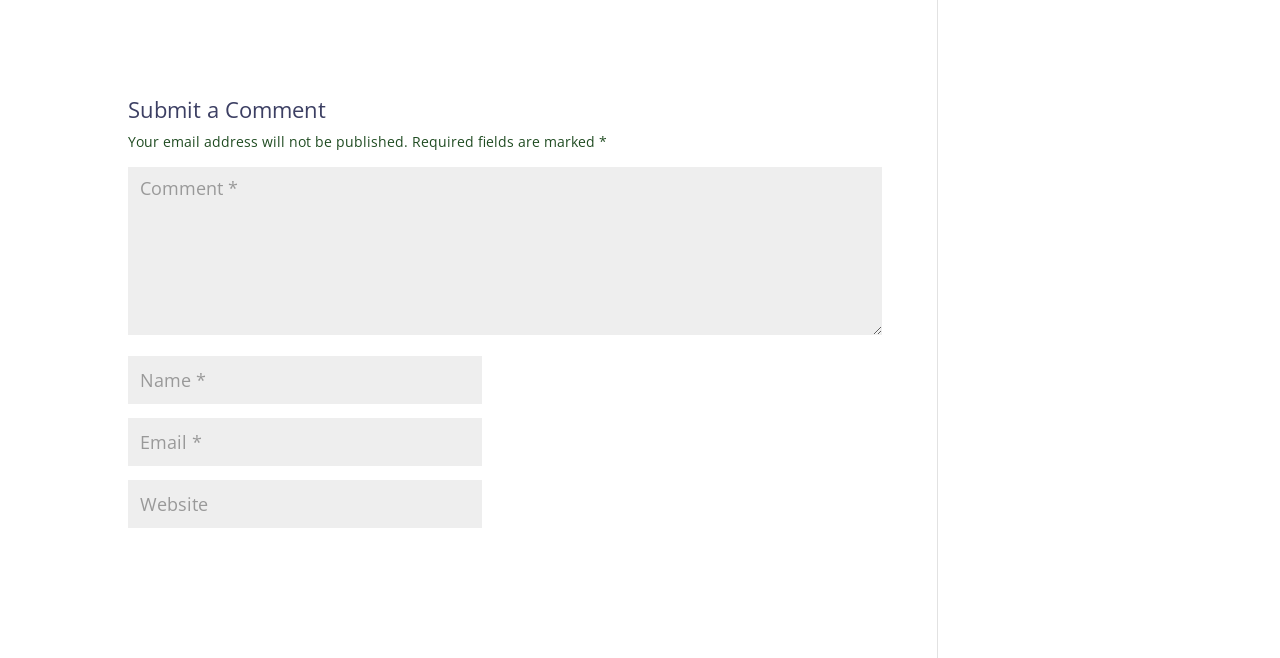Answer the question with a brief word or phrase:
What is the text on the submit button?

Submit Comment